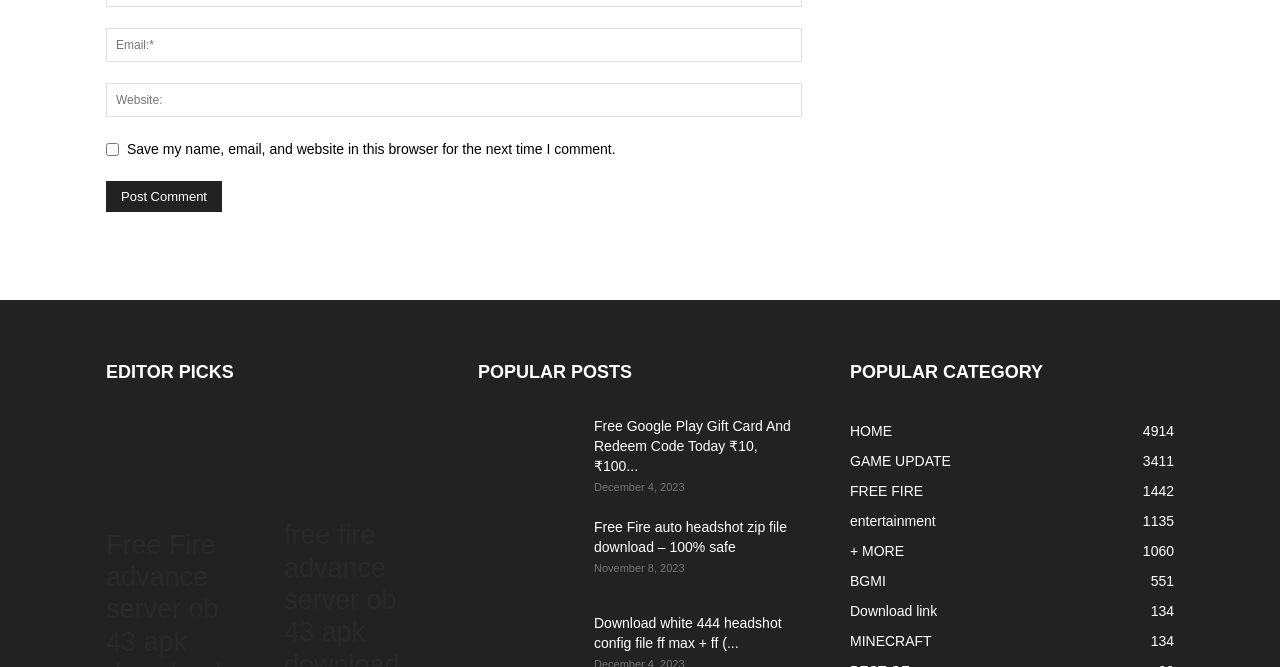Using the provided element description "name="submit" value="Post Comment"", determine the bounding box coordinates of the UI element.

[0.083, 0.271, 0.173, 0.318]